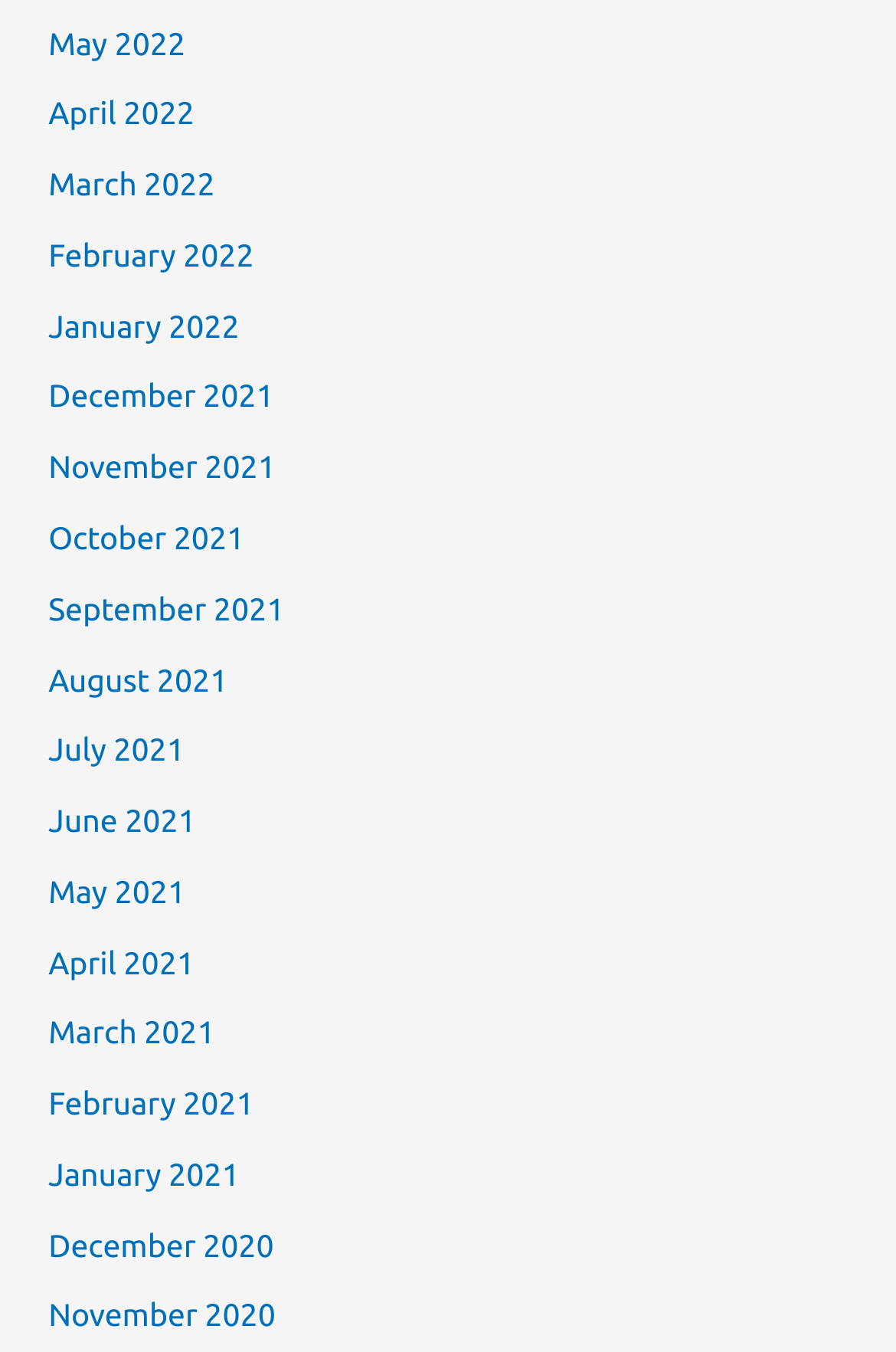Carefully examine the image and provide an in-depth answer to the question: What is the earliest month listed?

By examining the list of links, I can see that the earliest month listed is 'December 2020', which is the last link in the list.